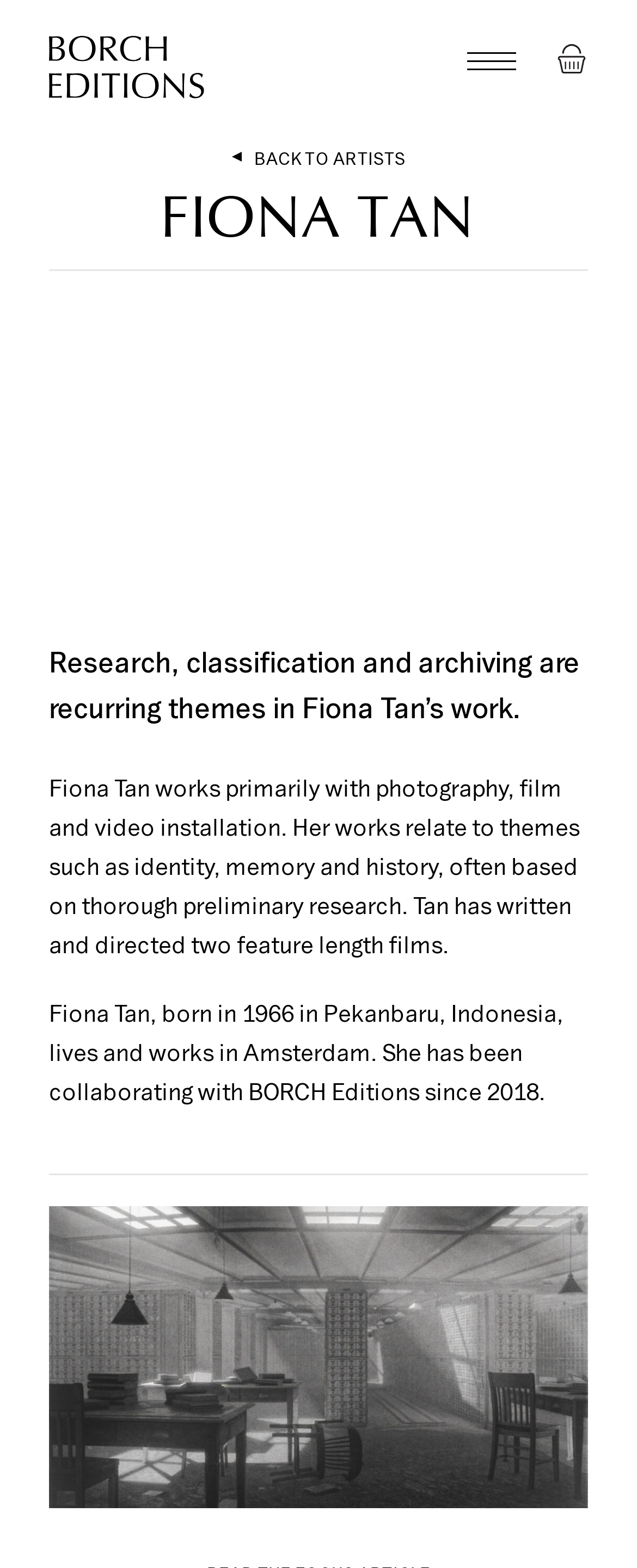What is the primary medium of Fiona Tan's work?
Look at the image and construct a detailed response to the question.

The answer can be found in the StaticText element 'Fiona Tan works primarily with photography, film and video installation. Her works relate to themes such as identity, memory and history, often based on thorough preliminary research.' which provides information about Fiona Tan's work.